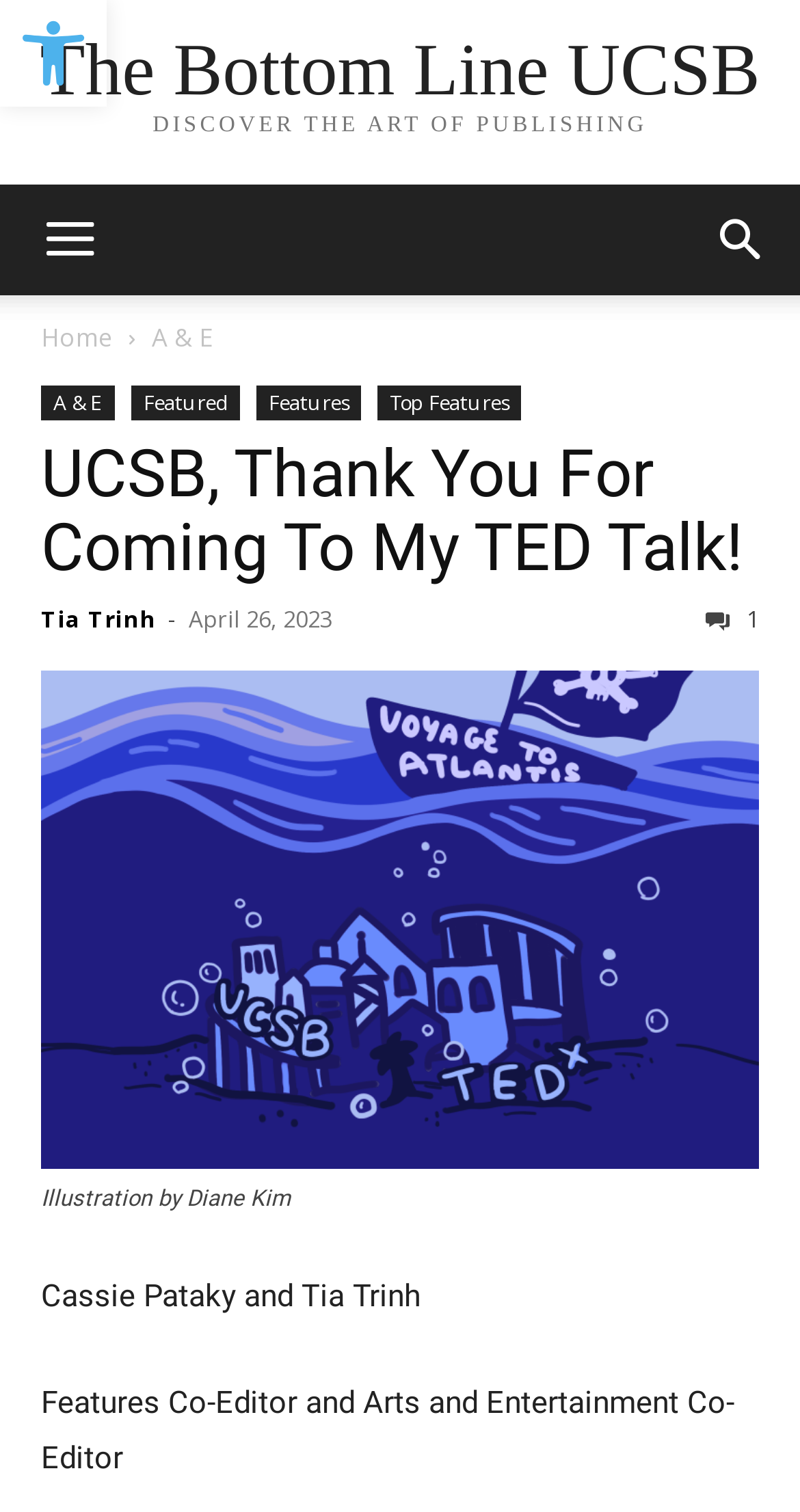What is the theme of the event? Please answer the question using a single word or phrase based on the image.

Voyage to Atlantis